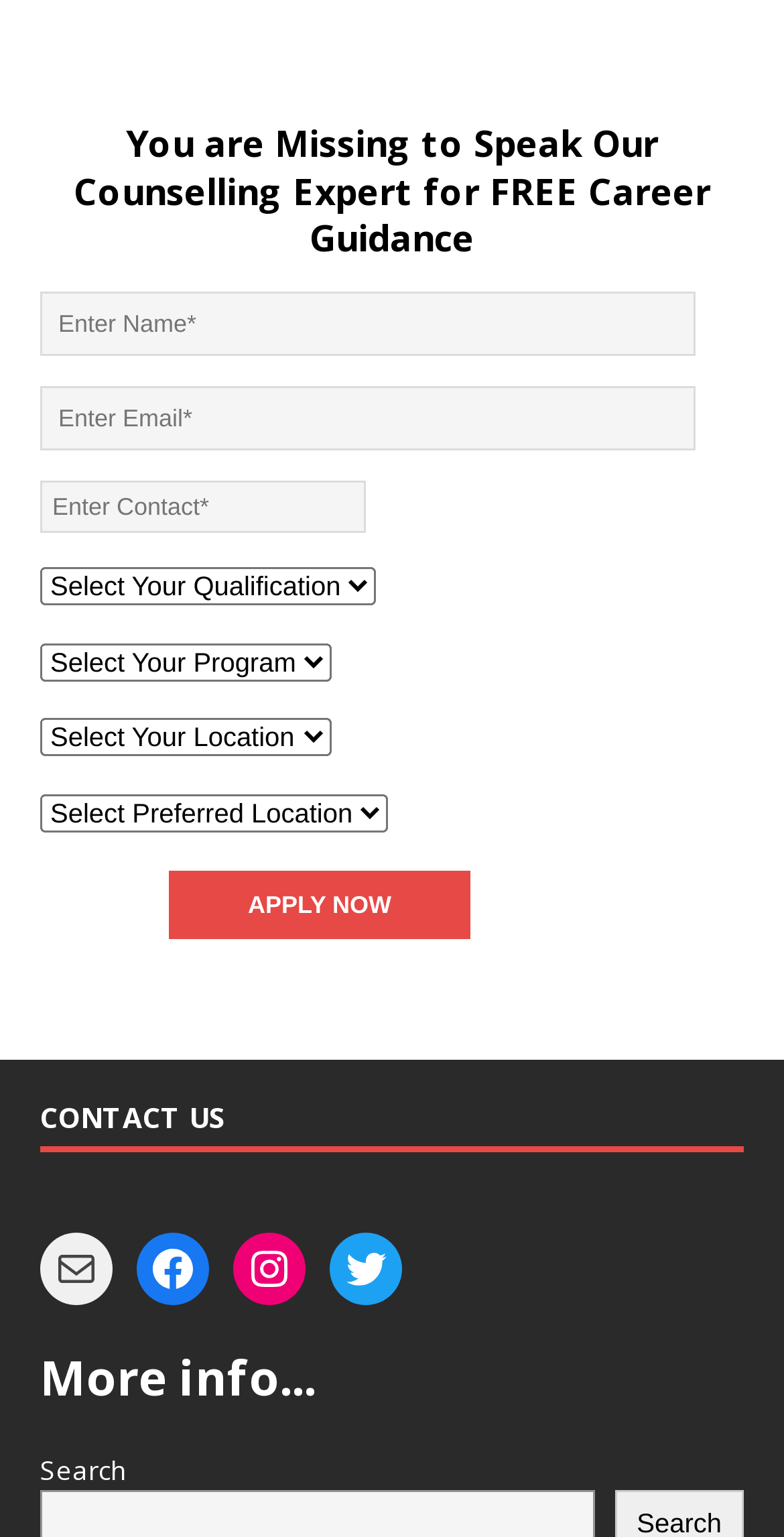Find and specify the bounding box coordinates that correspond to the clickable region for the instruction: "Contact us through mail".

[0.051, 0.803, 0.144, 0.85]